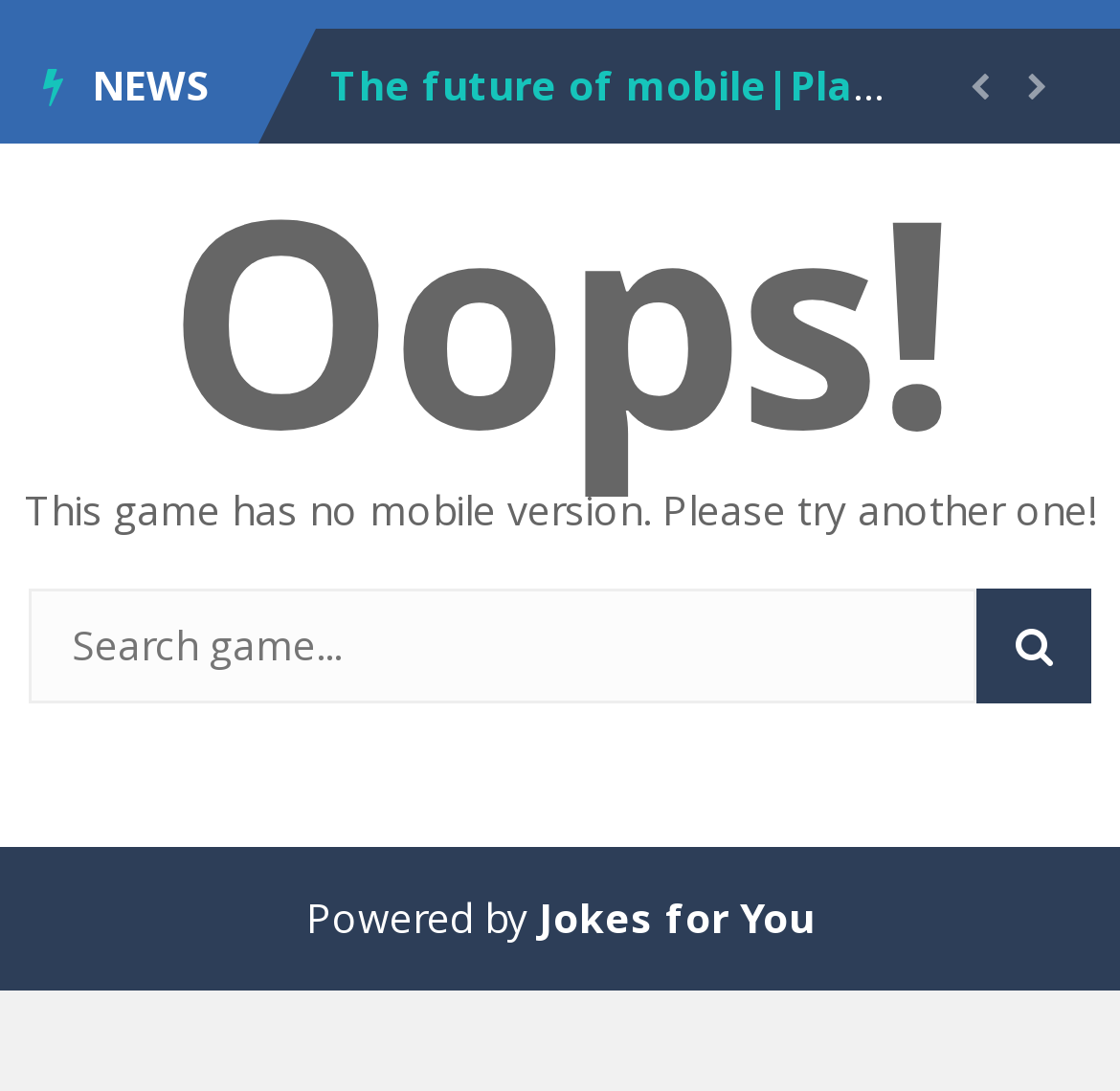Find the bounding box coordinates for the HTML element specified by: "Search".

[0.872, 0.539, 0.974, 0.644]